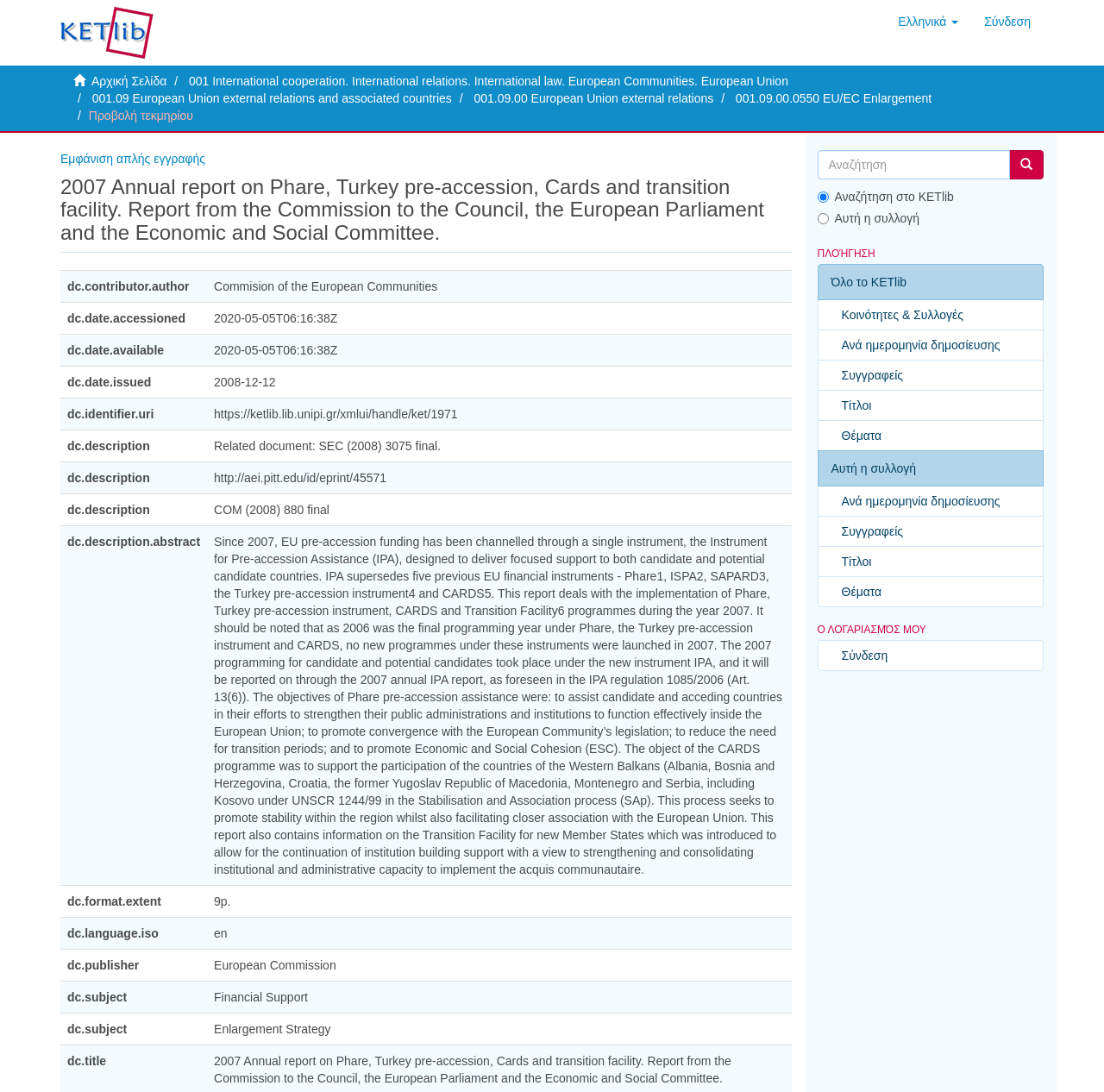Find the bounding box coordinates for the area you need to click to carry out the instruction: "Click the Ψάξε button". The coordinates should be four float numbers between 0 and 1, indicated as [left, top, right, bottom].

[0.914, 0.137, 0.945, 0.164]